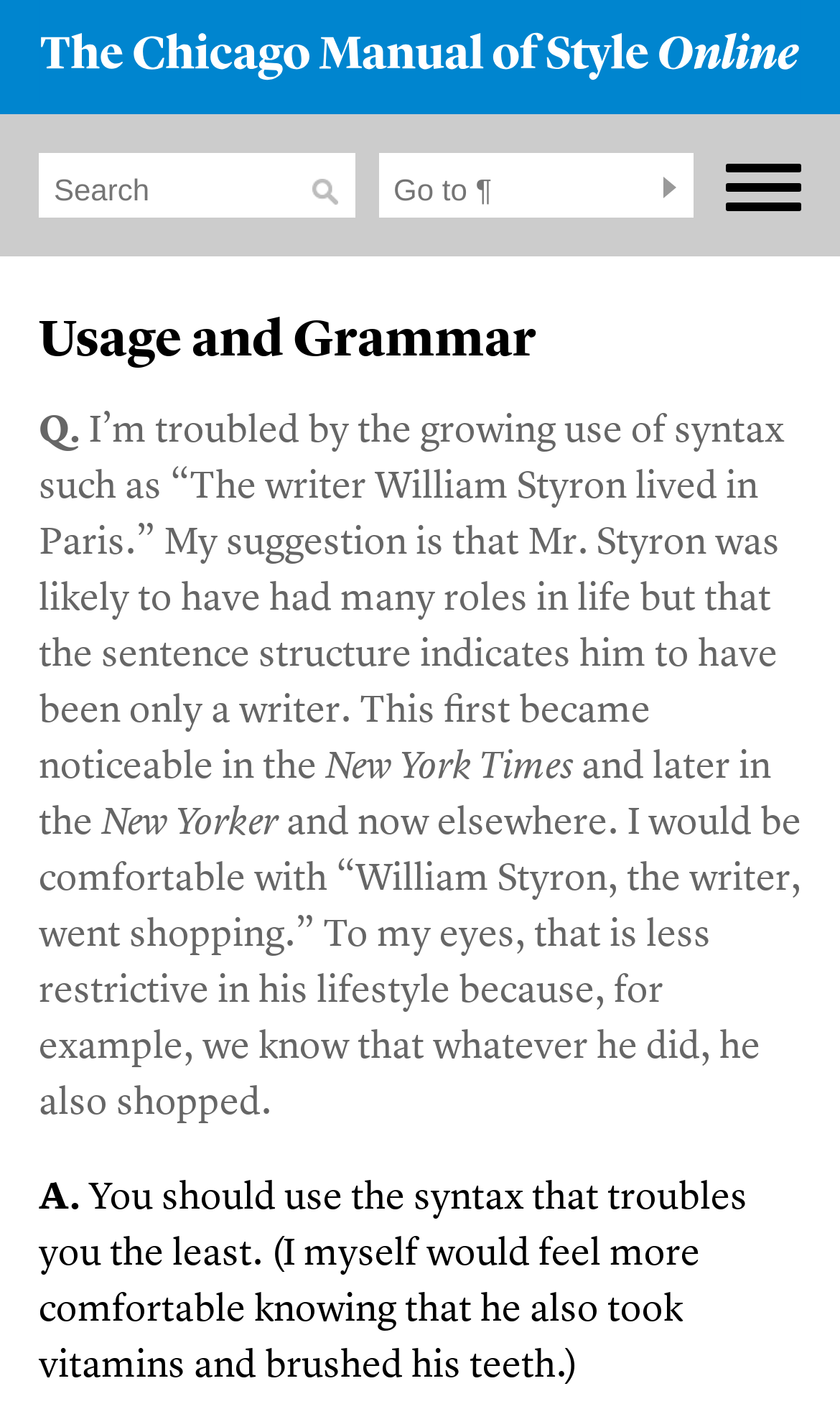From the webpage screenshot, predict the bounding box coordinates (top-left x, top-left y, bottom-right x, bottom-right y) for the UI element described here: title="Homepage"

[0.0, 0.053, 1.0, 0.079]